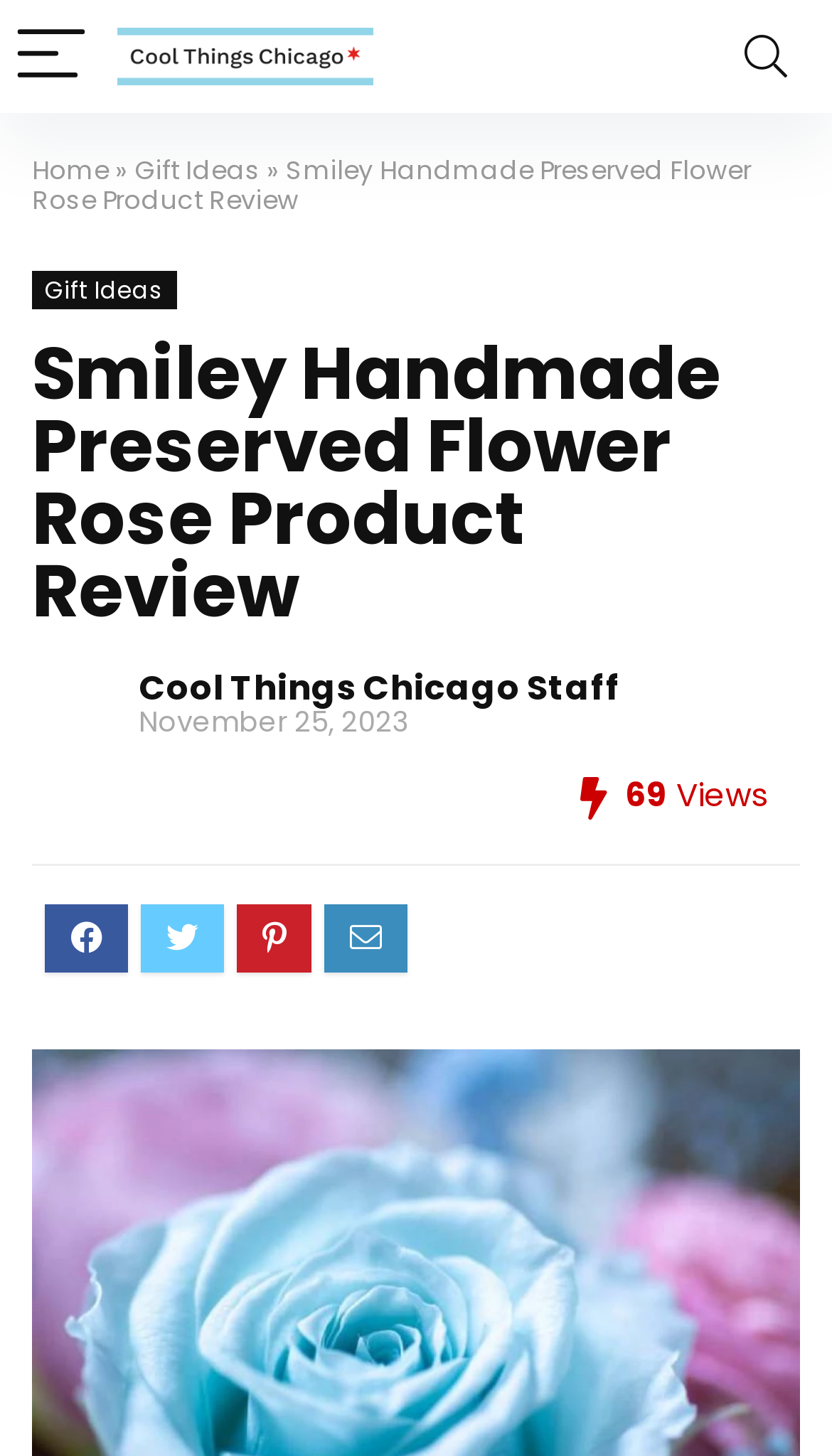Identify the bounding box of the HTML element described as: "Cool Things Chicago Staff".

[0.167, 0.456, 0.746, 0.489]